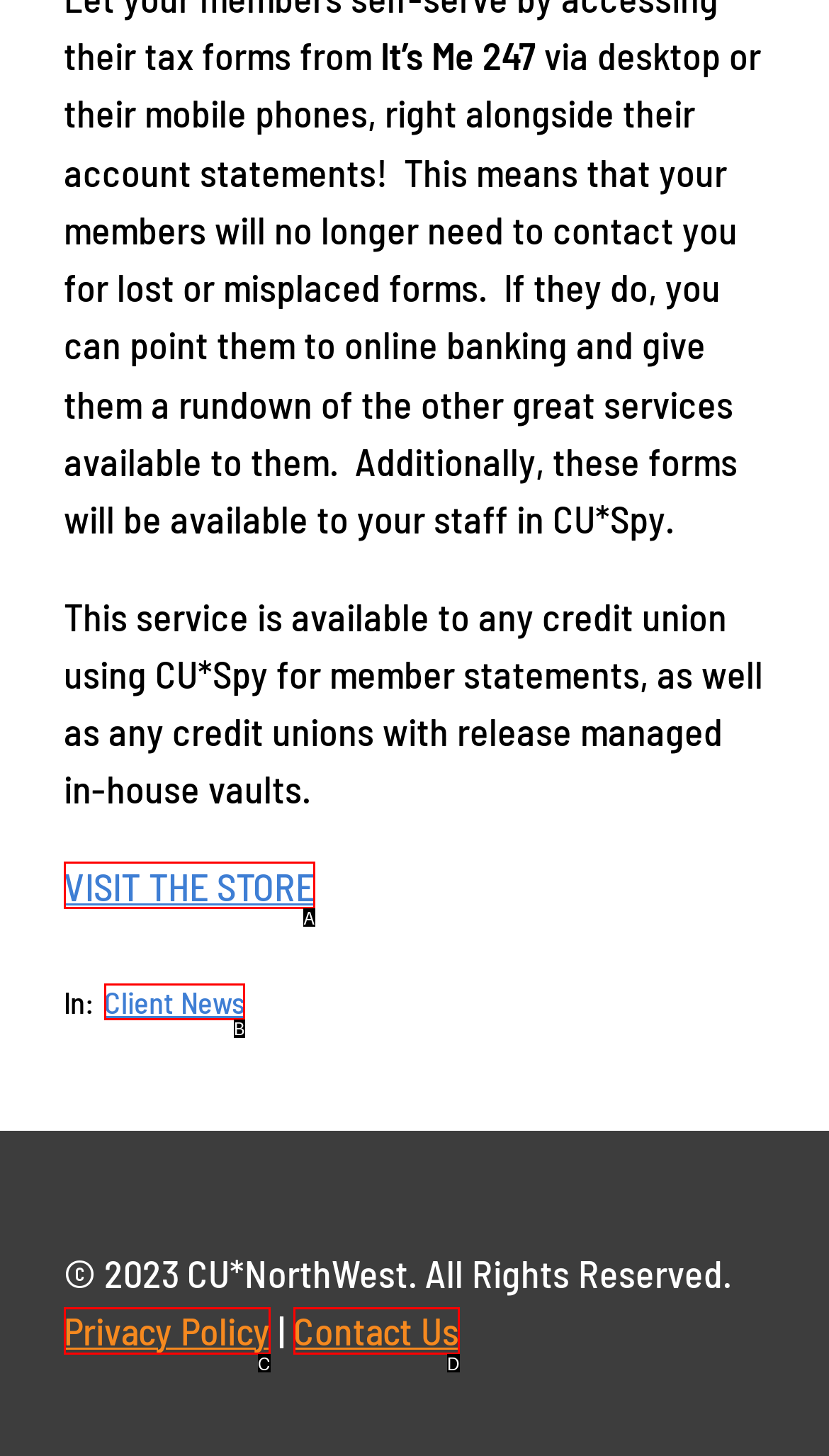Select the letter of the option that corresponds to: Marvano
Provide the letter from the given options.

None